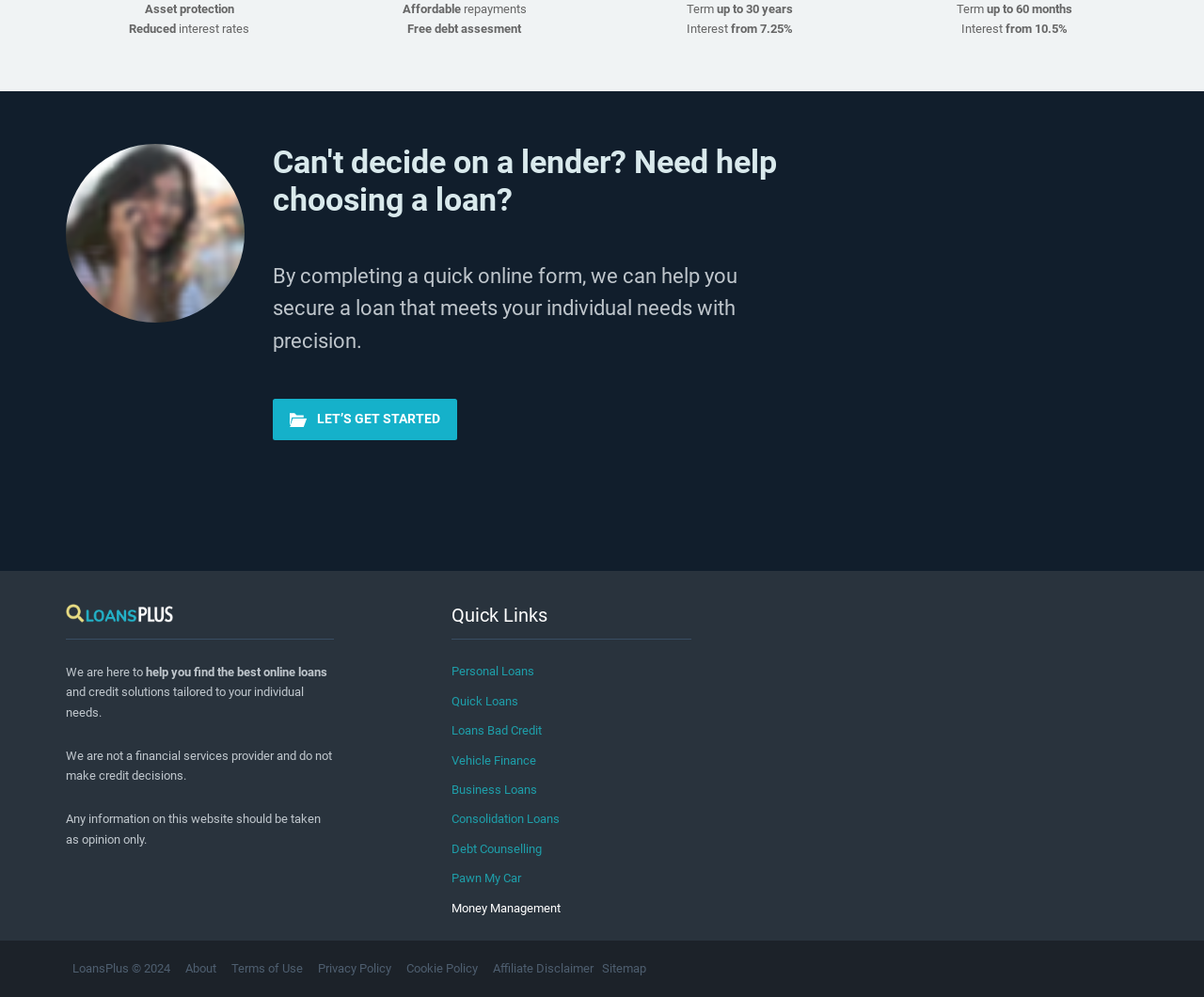What is the interest rate range for loans?
Look at the image and answer the question with a single word or phrase.

7.25% to 10.5%